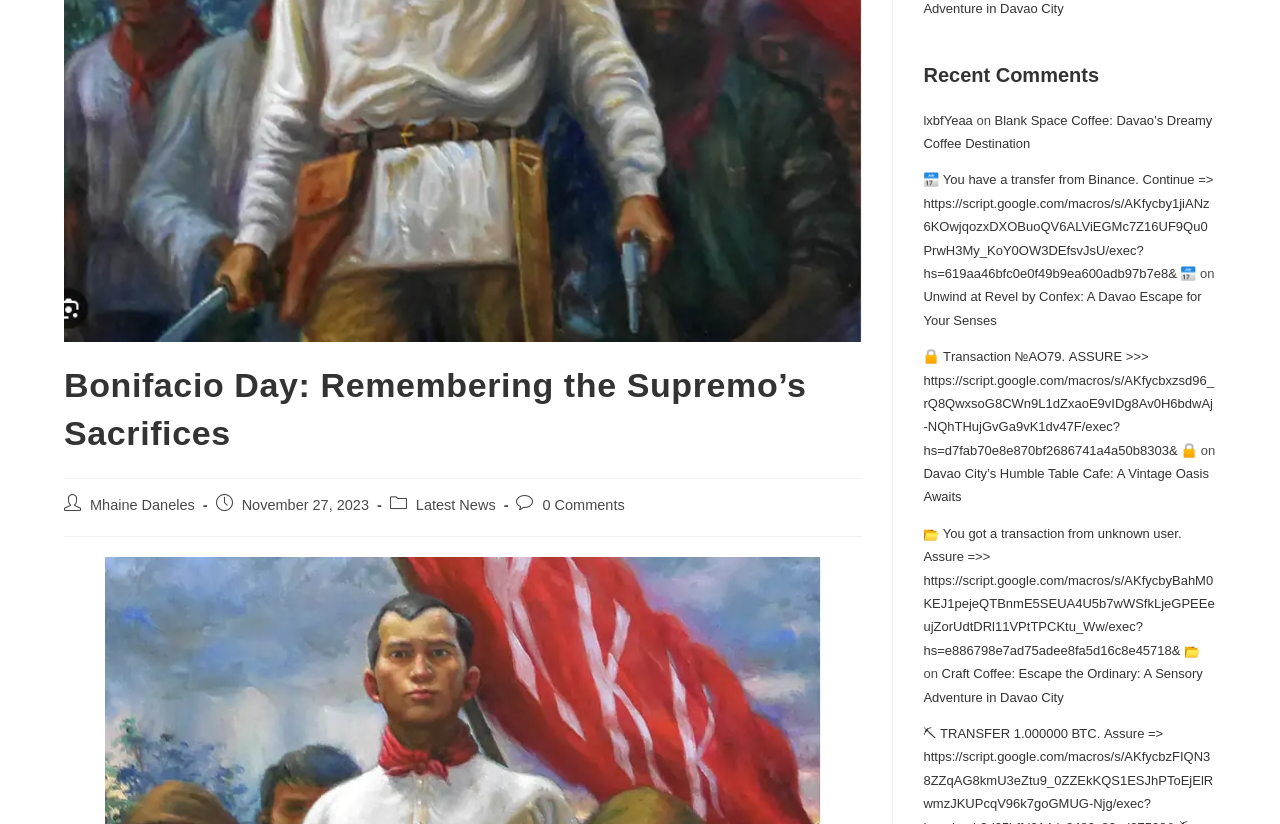Identify the bounding box coordinates of the HTML element based on this description: "0 Comments".

[0.424, 0.603, 0.488, 0.622]